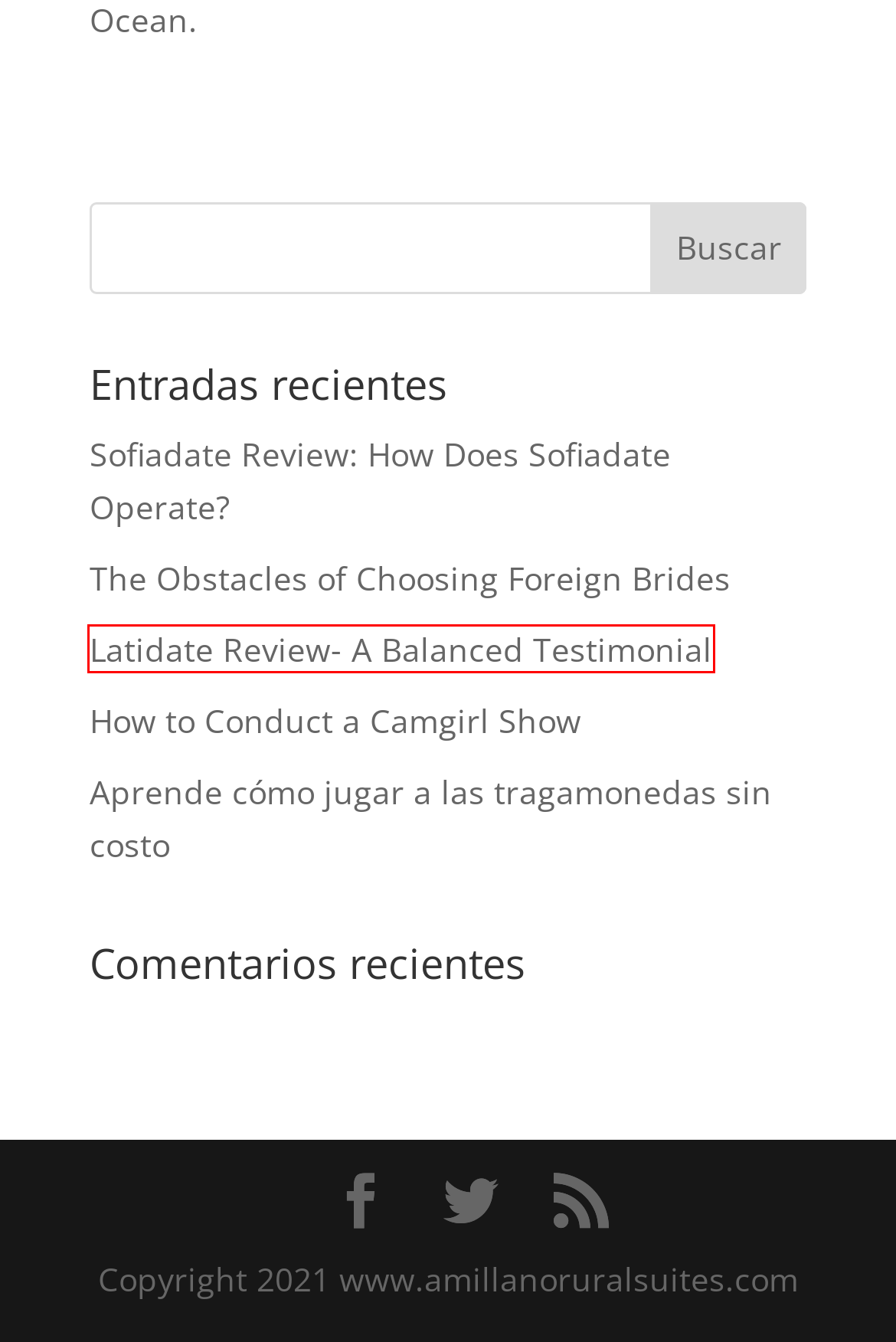A screenshot of a webpage is given, featuring a red bounding box around a UI element. Please choose the webpage description that best aligns with the new webpage after clicking the element in the bounding box. These are the descriptions:
A. amillanoruralsuiteslazkua | AMIILANO RURAL SUITES
B. Latidate Review- A Balanced Testimonial | AMIILANO RURAL SUITES
C. AMIILANO RURAL SUITES | hostal rural en tierra estella
D. Sofiadate Review: How Does Sofiadate Operate? | AMIILANO RURAL SUITES
E. The Obstacles of Choosing Foreign Brides | AMIILANO RURAL SUITES
F. Aprende cómo jugar a las tragamonedas sin costo | AMIILANO RURAL SUITES
G. How to Conduct a Camgirl Show | AMIILANO RURAL SUITES
H. Uncategorized | AMIILANO RURAL SUITES

B